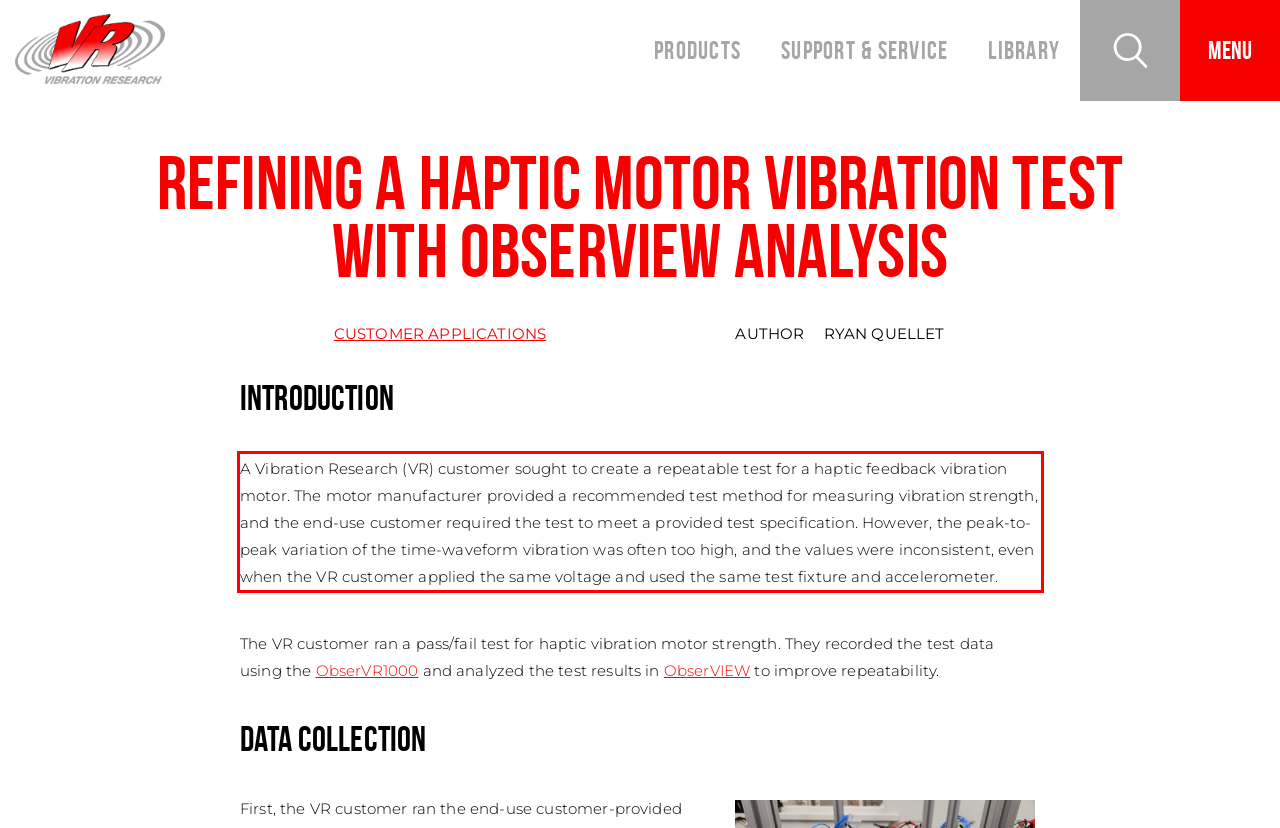Given a screenshot of a webpage containing a red rectangle bounding box, extract and provide the text content found within the red bounding box.

A Vibration Research (VR) customer sought to create a repeatable test for a haptic feedback vibration motor. The motor manufacturer provided a recommended test method for measuring vibration strength, and the end-use customer required the test to meet a provided test specification. However, the peak-to-peak variation of the time-waveform vibration was often too high, and the values were inconsistent, even when the VR customer applied the same voltage and used the same test fixture and accelerometer.